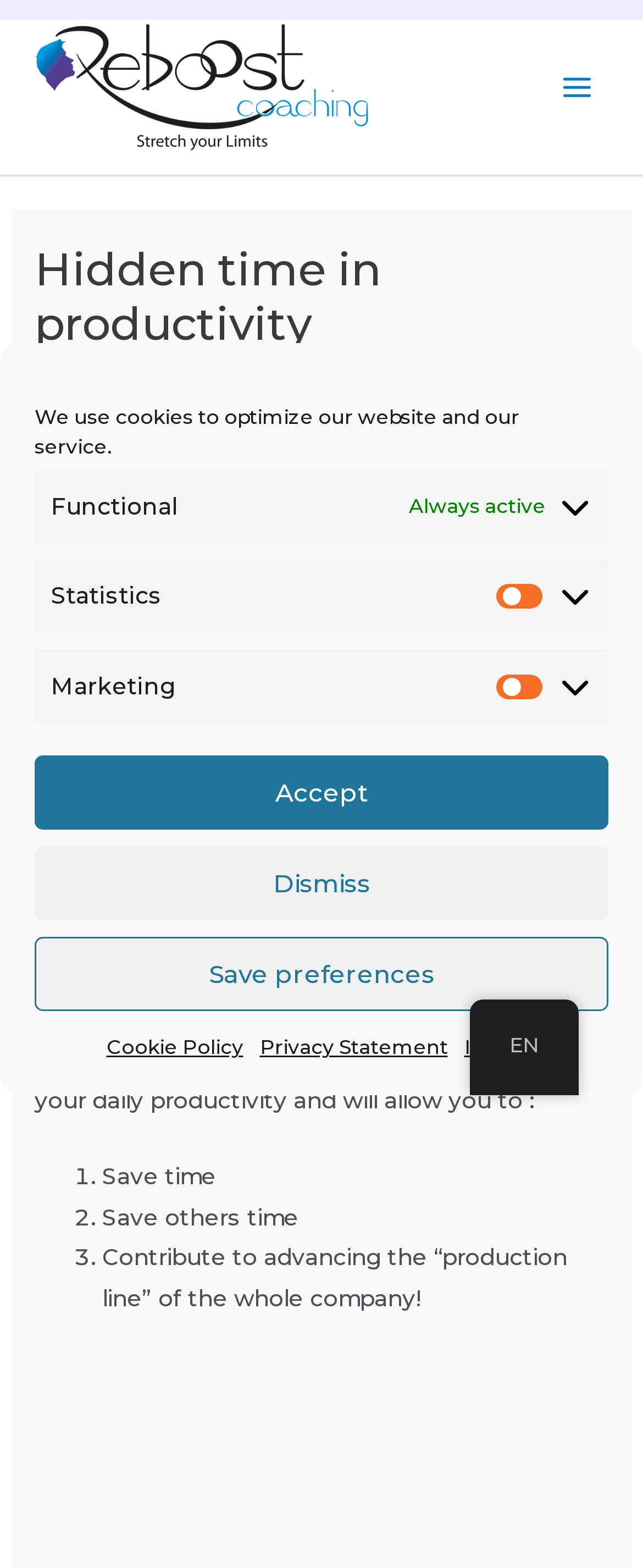How many links are there in the main menu?
Please give a detailed and elaborate answer to the question.

The main menu is expanded by clicking the 'Main Menu' button, and it contains 4 links: 'Laissez un commentaire', 'Productivity', 'Team', and 'Laurent Van den Berghe'.